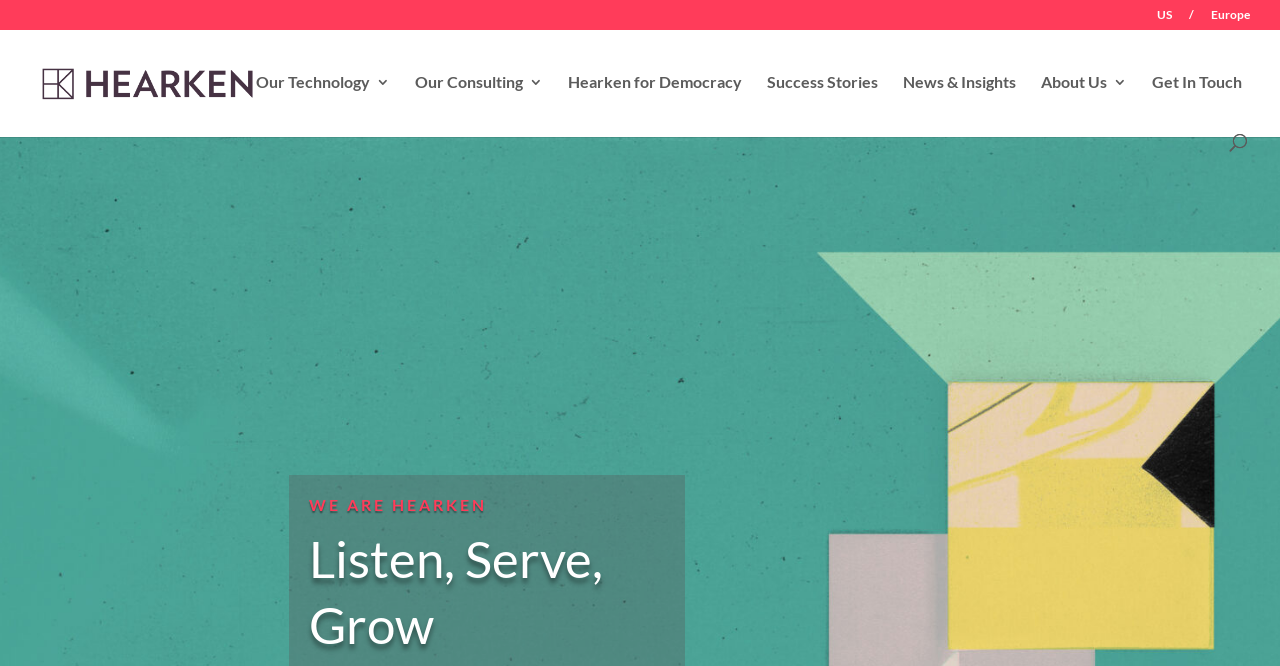Identify the bounding box for the UI element specified in this description: "Europe". The coordinates must be four float numbers between 0 and 1, formatted as [left, top, right, bottom].

[0.946, 0.014, 0.977, 0.045]